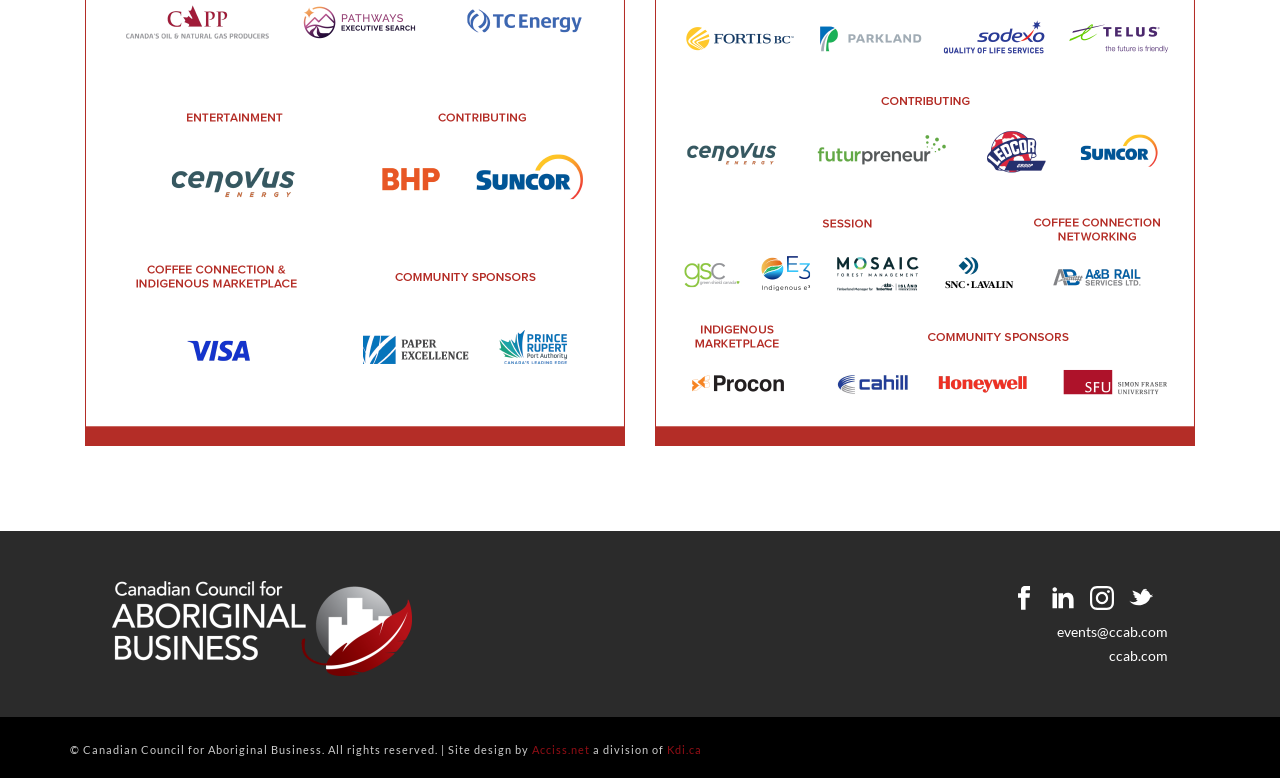Locate the bounding box coordinates of the area where you should click to accomplish the instruction: "Visit ccab.com".

[0.866, 0.831, 0.912, 0.853]